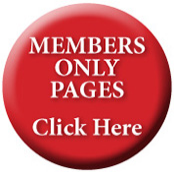What does the button instruct users to do?
Based on the screenshot, answer the question with a single word or phrase.

Click Here